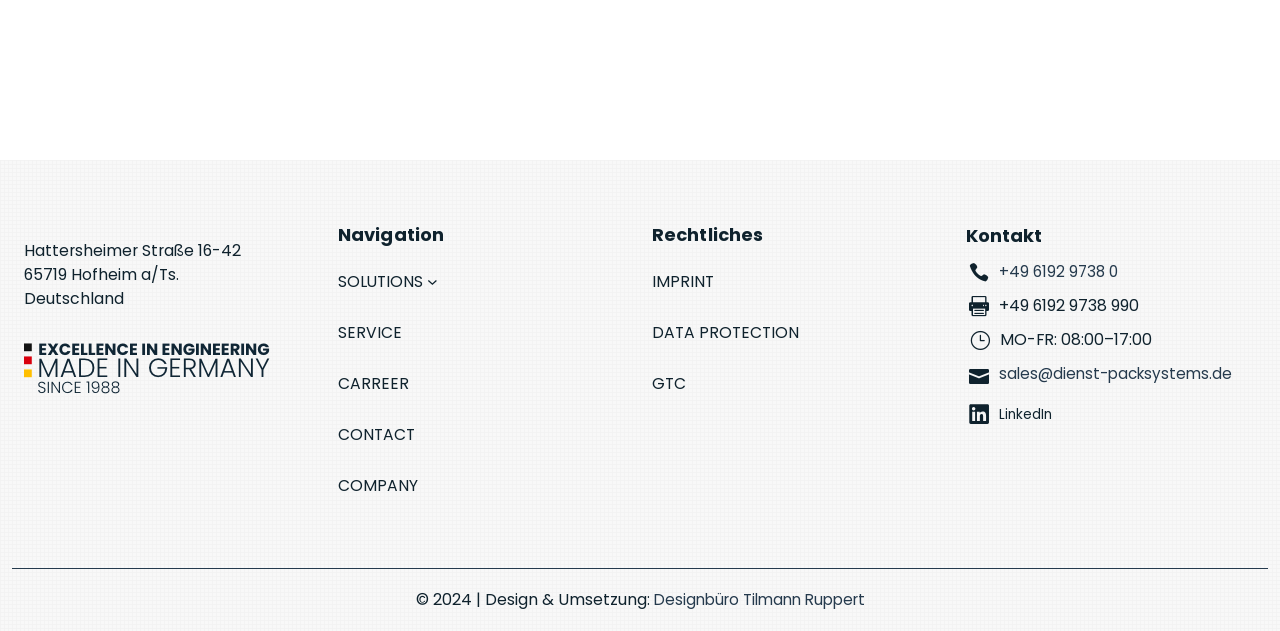Indicate the bounding box coordinates of the element that must be clicked to execute the instruction: "Visit our LinkedIn page". The coordinates should be given as four float numbers between 0 and 1, i.e., [left, top, right, bottom].

[0.755, 0.636, 0.827, 0.678]